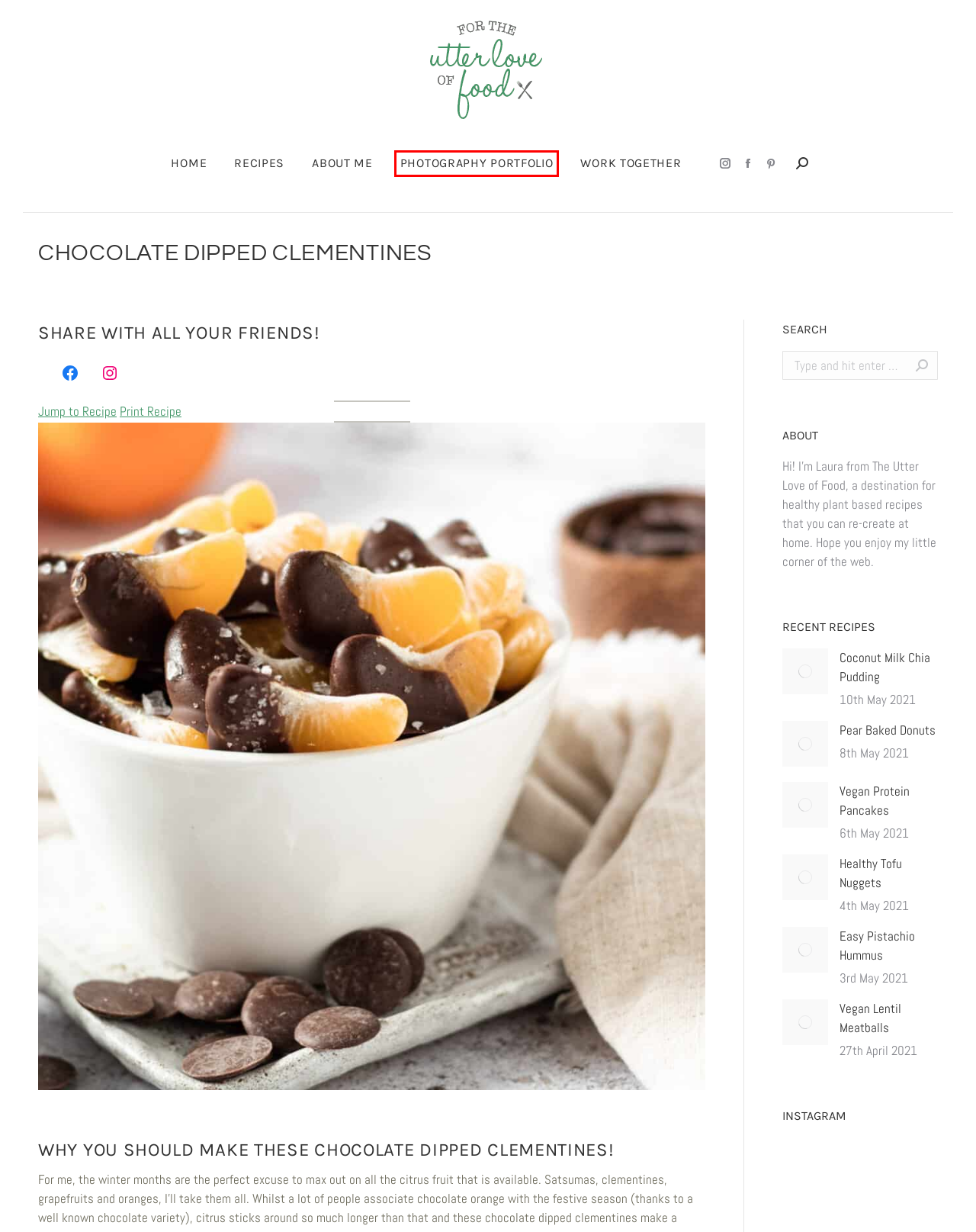Given a screenshot of a webpage with a red rectangle bounding box around a UI element, select the best matching webpage description for the new webpage that appears after clicking the highlighted element. The candidate descriptions are:
A. Pear Baked Donuts - For the Utter Love of Food
B. Vegan Lentil Meatballs - For the Utter Love of Food
C. About Me - For the Utter Love of Food
D. Healthy Tofu Nuggets - For the Utter Love of Food
E. Coconut Milk Chia Pudding - For the Utter Love of Food
F. Work Together - For the Utter Love of Food
G. Photography Portfolio - For the Utter Love of Food
H. Vegan Protein Pancakes - For the Utter Love of Food

G